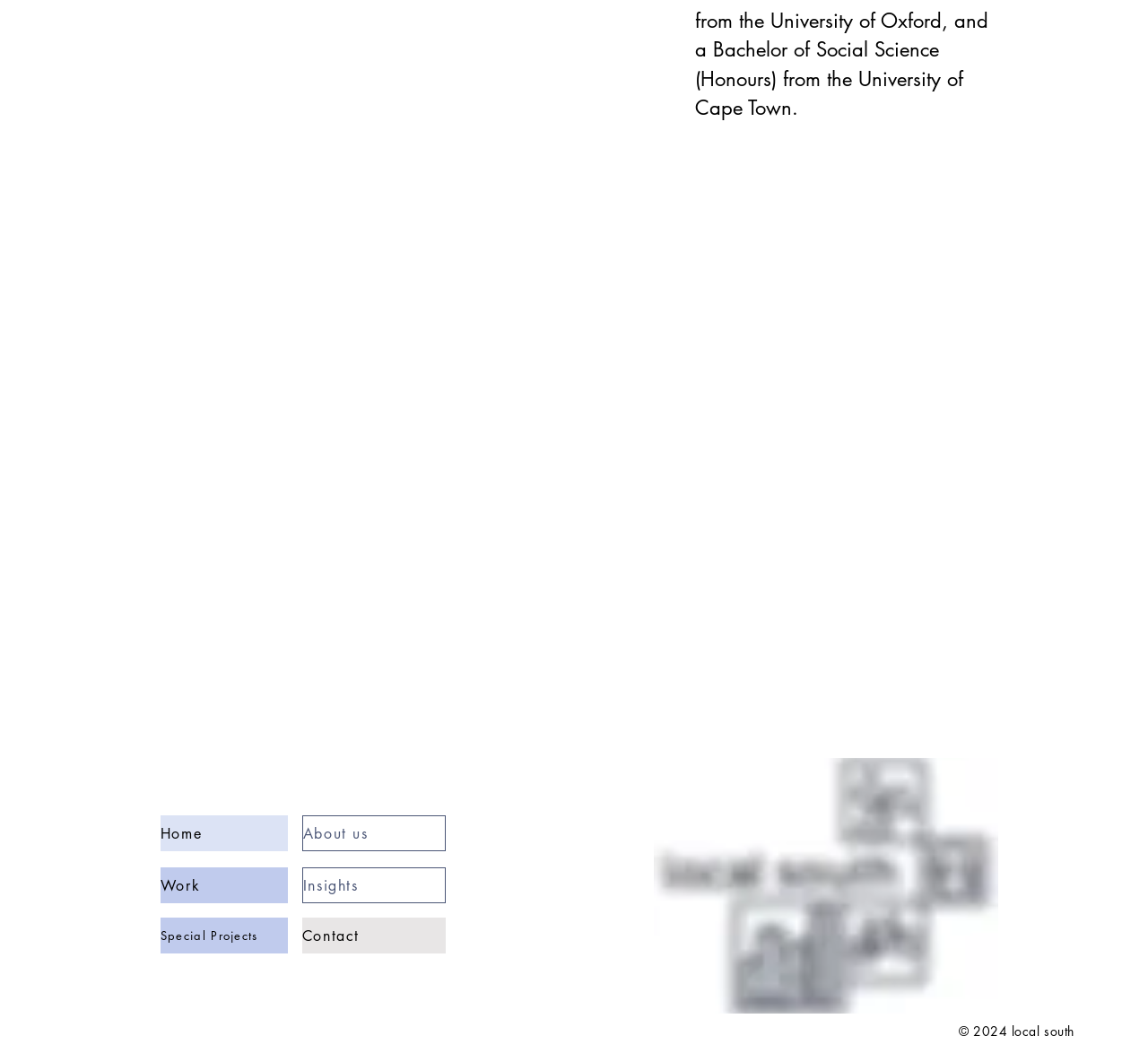Use a single word or phrase to answer the question: What is the year of the copyright?

2024